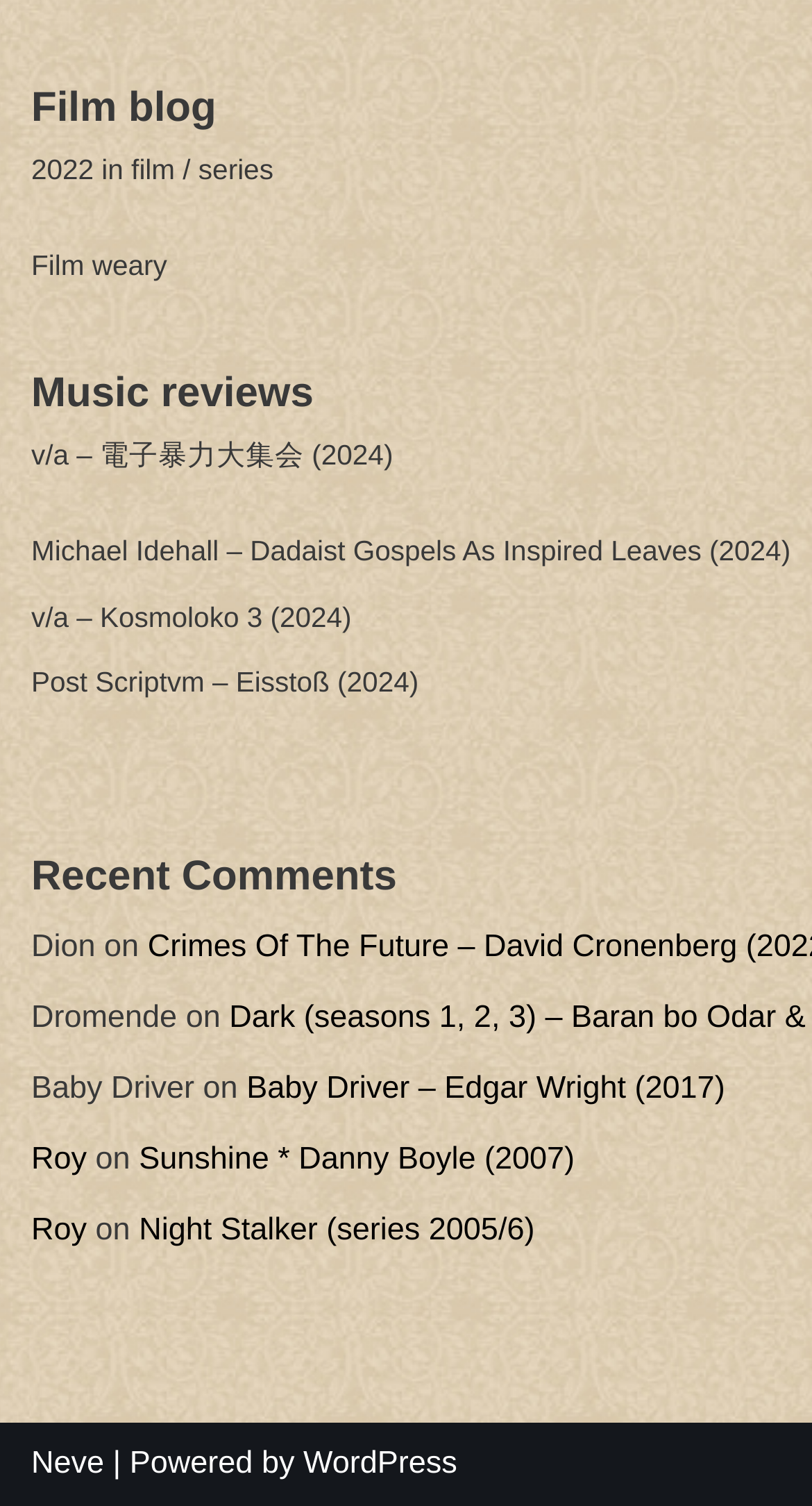Using the webpage screenshot and the element description Sunshine * Danny Boyle (2007), determine the bounding box coordinates. Specify the coordinates in the format (top-left x, top-left y, bottom-right x, bottom-right y) with values ranging from 0 to 1.

[0.171, 0.757, 0.708, 0.781]